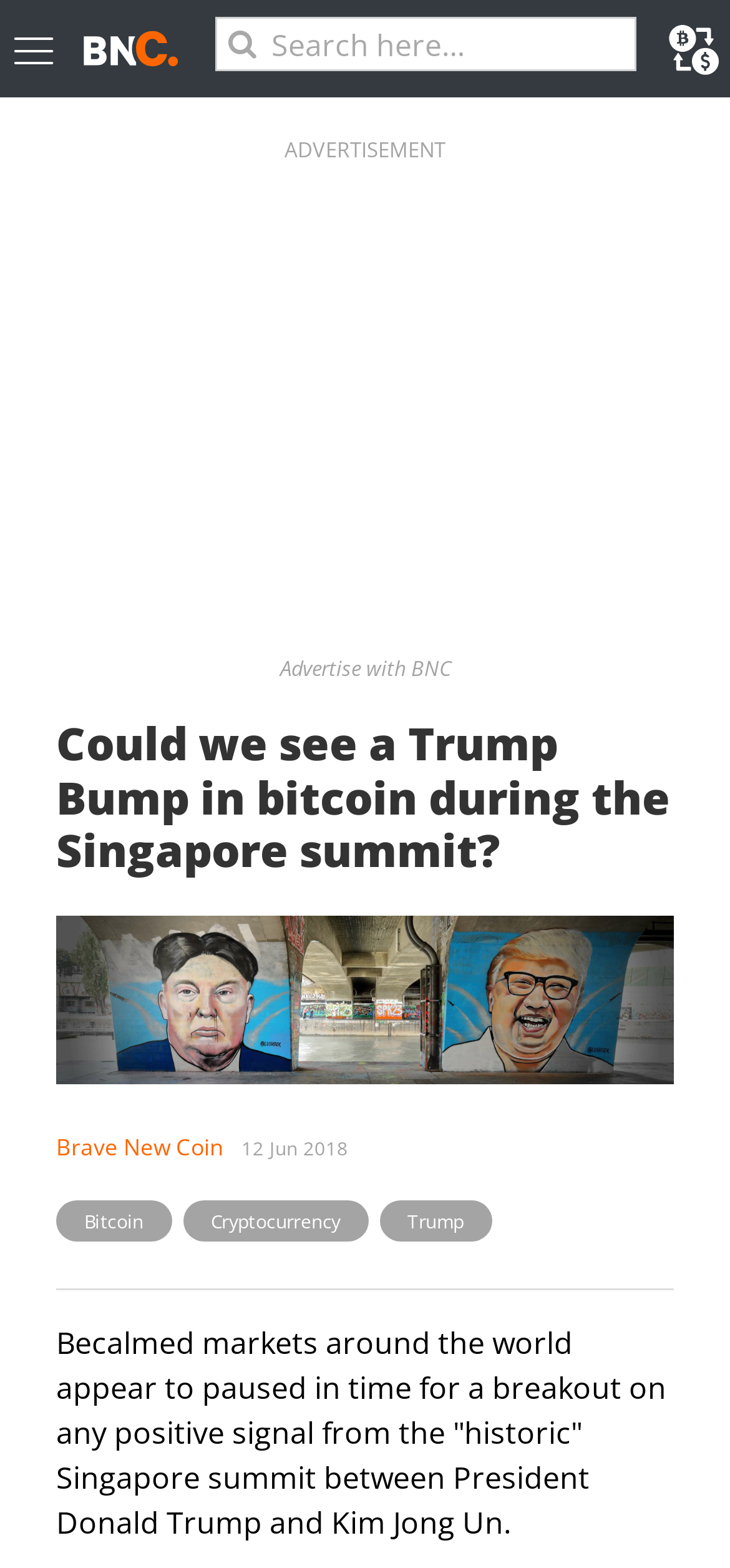Please specify the bounding box coordinates of the region to click in order to perform the following instruction: "contact sales via 'sales@cabr-concrete.com'".

None